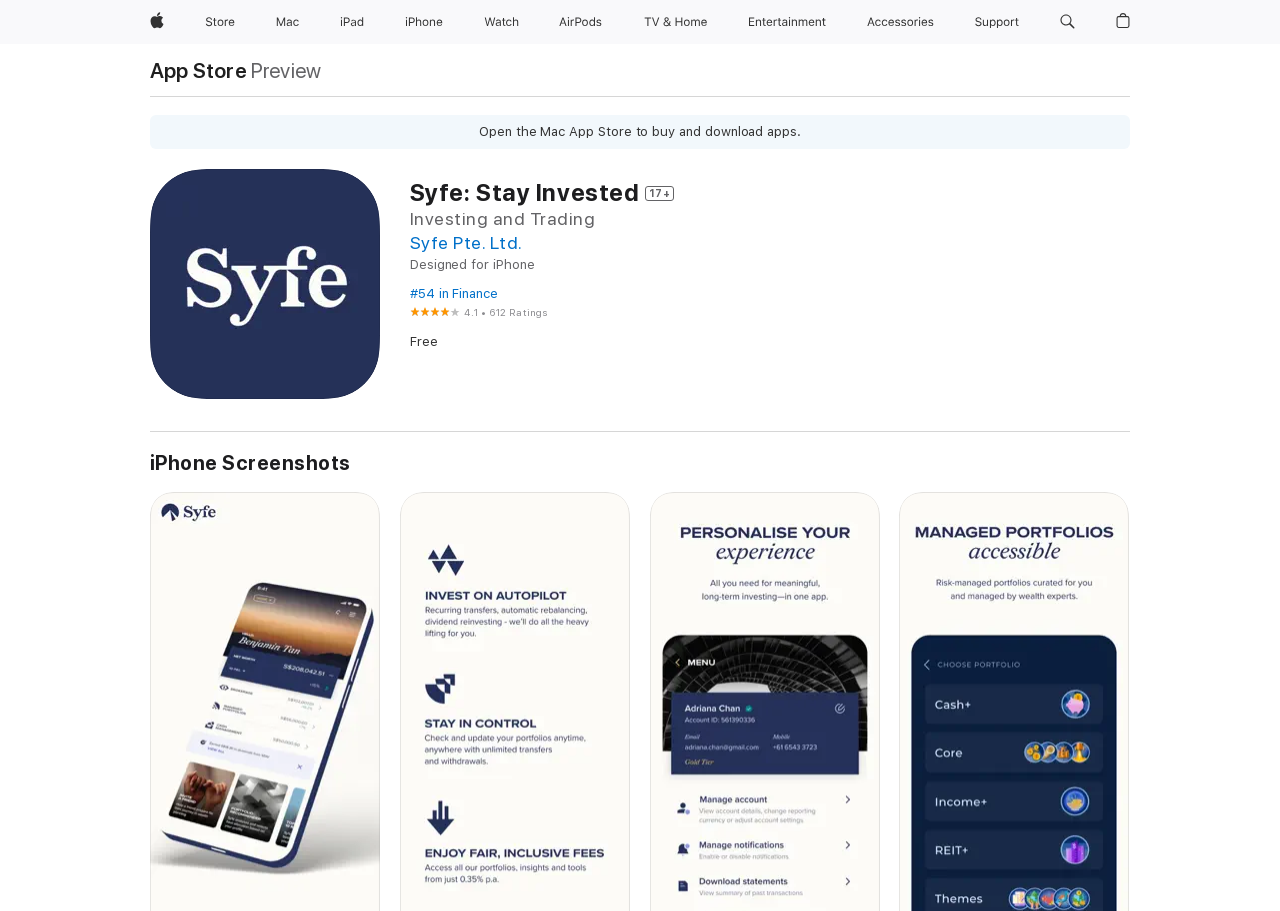Pinpoint the bounding box coordinates of the clickable element needed to complete the instruction: "Open Syfe Pte. Ltd.". The coordinates should be provided as four float numbers between 0 and 1: [left, top, right, bottom].

[0.32, 0.255, 0.408, 0.278]